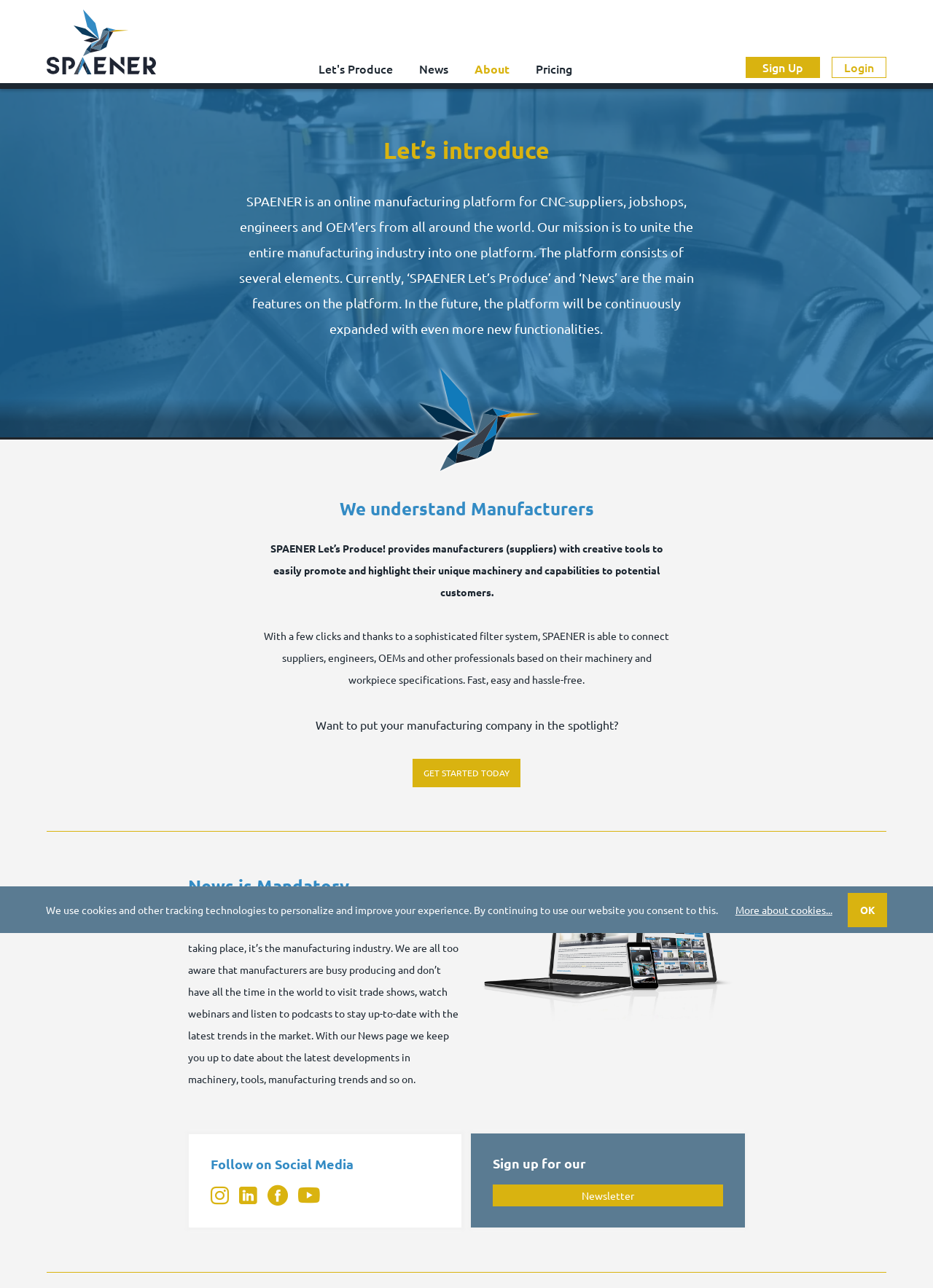Could you indicate the bounding box coordinates of the region to click in order to complete this instruction: "Follow SPAENER on Instagram".

[0.226, 0.921, 0.245, 0.935]